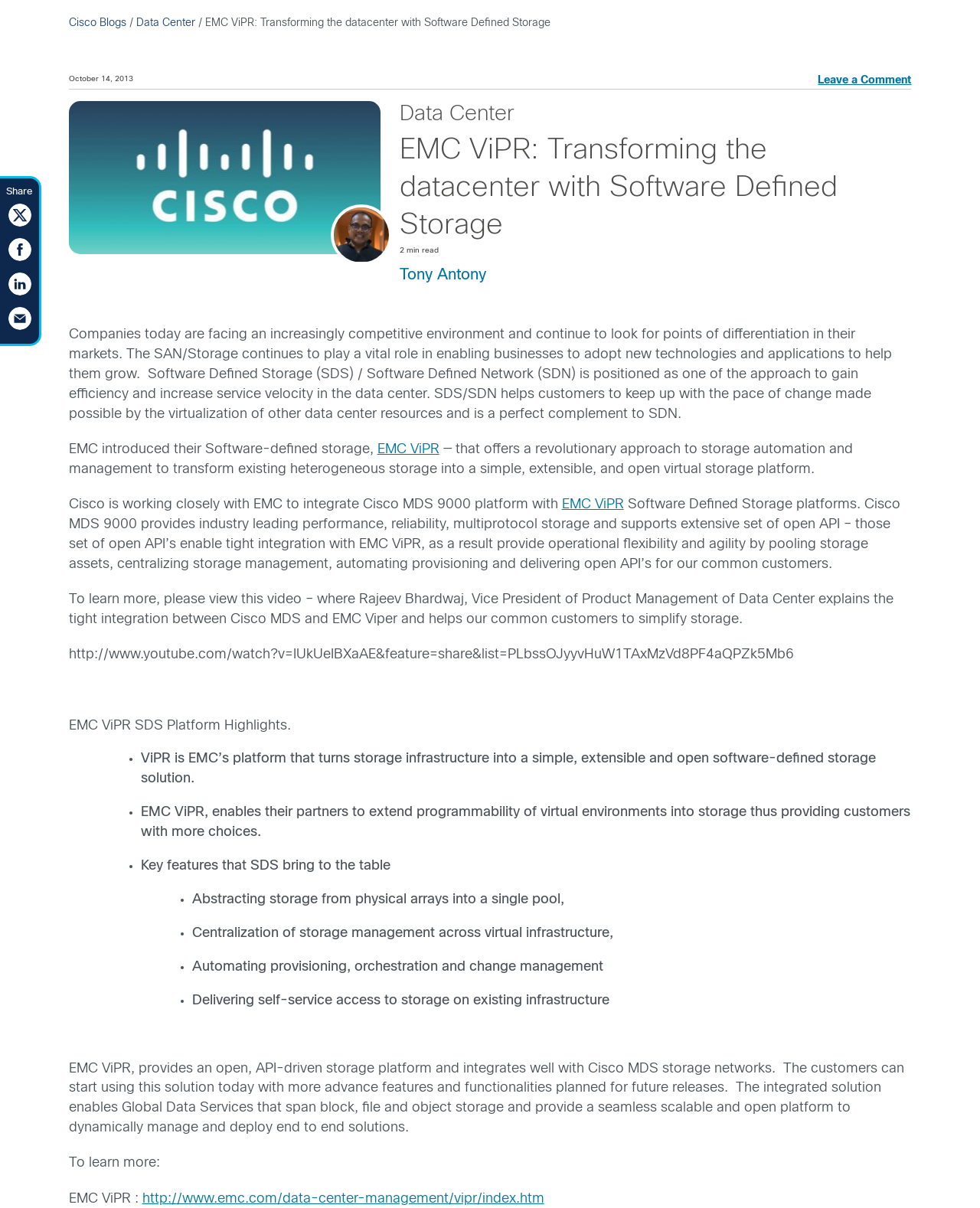Can you identify the bounding box coordinates of the clickable region needed to carry out this instruction: 'Learn more about EMC ViPR'? The coordinates should be four float numbers within the range of 0 to 1, stated as [left, top, right, bottom].

[0.145, 0.987, 0.555, 0.998]